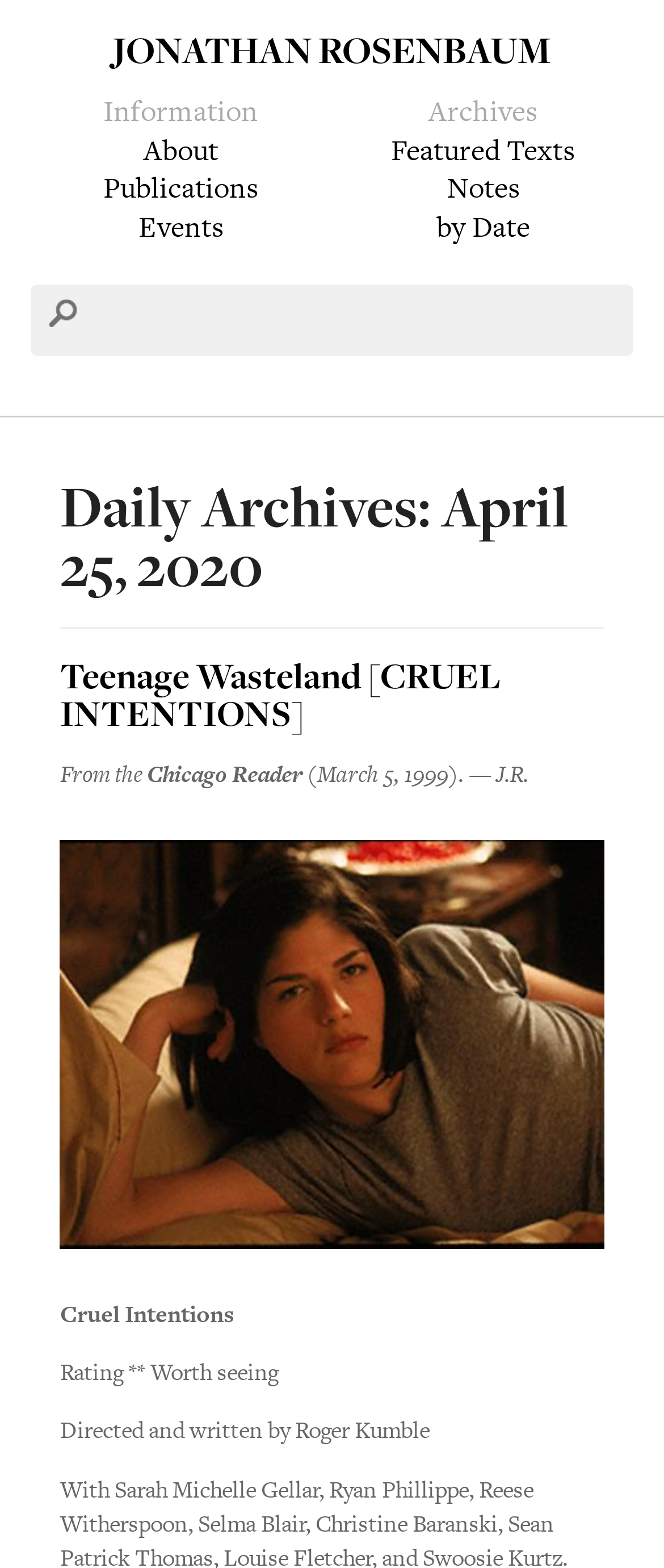Elaborate on the information and visuals displayed on the webpage.

The webpage appears to be a personal website or blog of Jonathan Rosenbaum, a film critic. At the top, there is a large heading with his name, "JONATHAN ROSENBAUM", which is also a link. Below this, there are two sections: "Information" and "Archives". The "Information" section contains three links: "About", "Publications", and "Events", which are positioned side by side. The "Archives" section has three links as well: "Featured Texts", "Notes", and "by Date", which are also arranged horizontally.

On the left side of the page, there is a search bar with a textbox and a small image of a magnifying glass. Below the search bar, there is a heading "Daily Archives: April 25, 2020", which indicates that the page is an archive of articles from a specific date.

The main content of the page is an article titled "Teenage Wasteland [CRUEL INTENTIONS]", which is a film review. The article has a link to the title, and below it, there are several lines of text describing the film, including the publication it was published in, the date, and the rating. There is also an image related to the film, which is positioned below the text. At the bottom of the article, there are additional details about the film, including the director and writer.